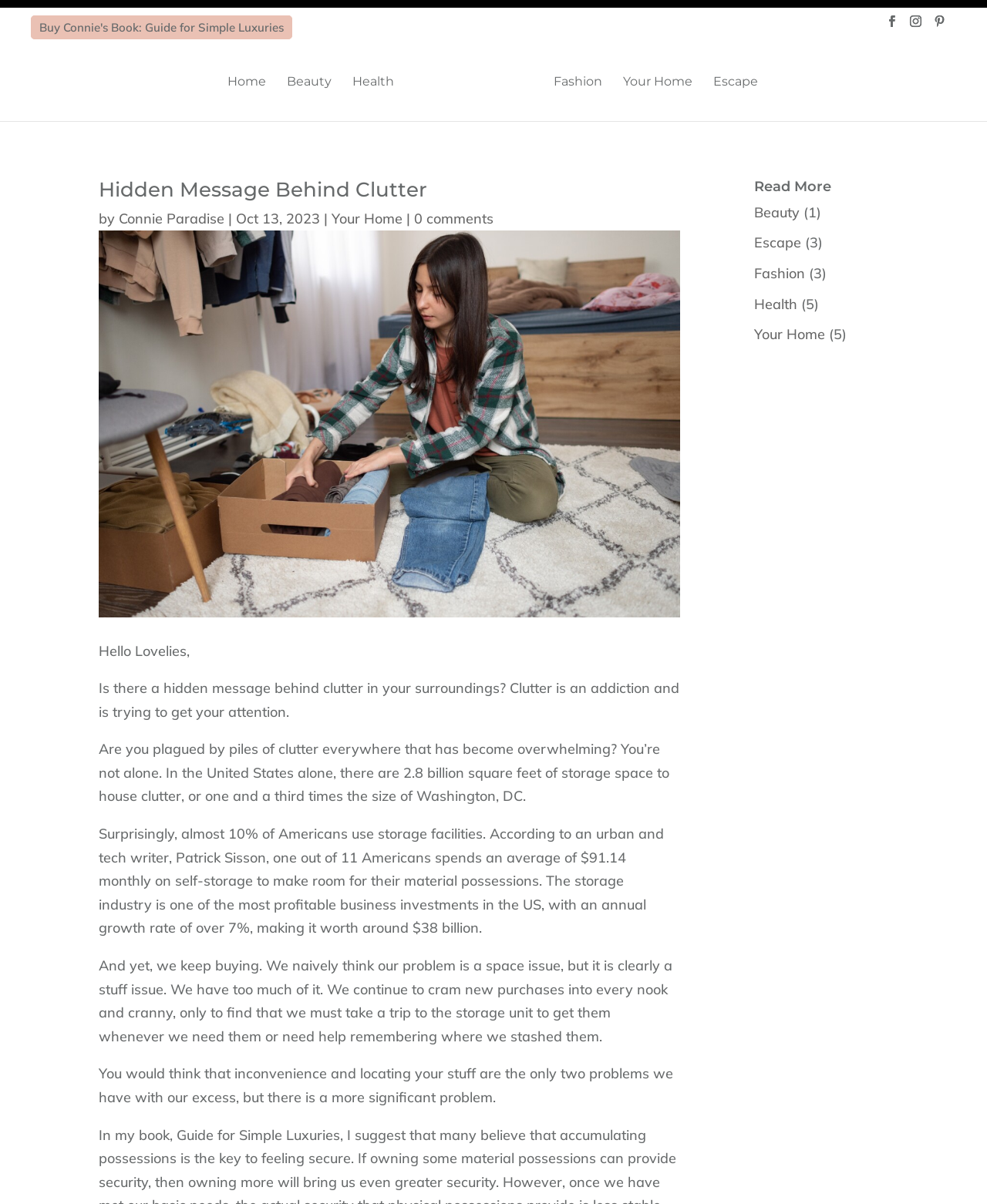What is the author of the current article?
Using the visual information, reply with a single word or short phrase.

Connie Paradise